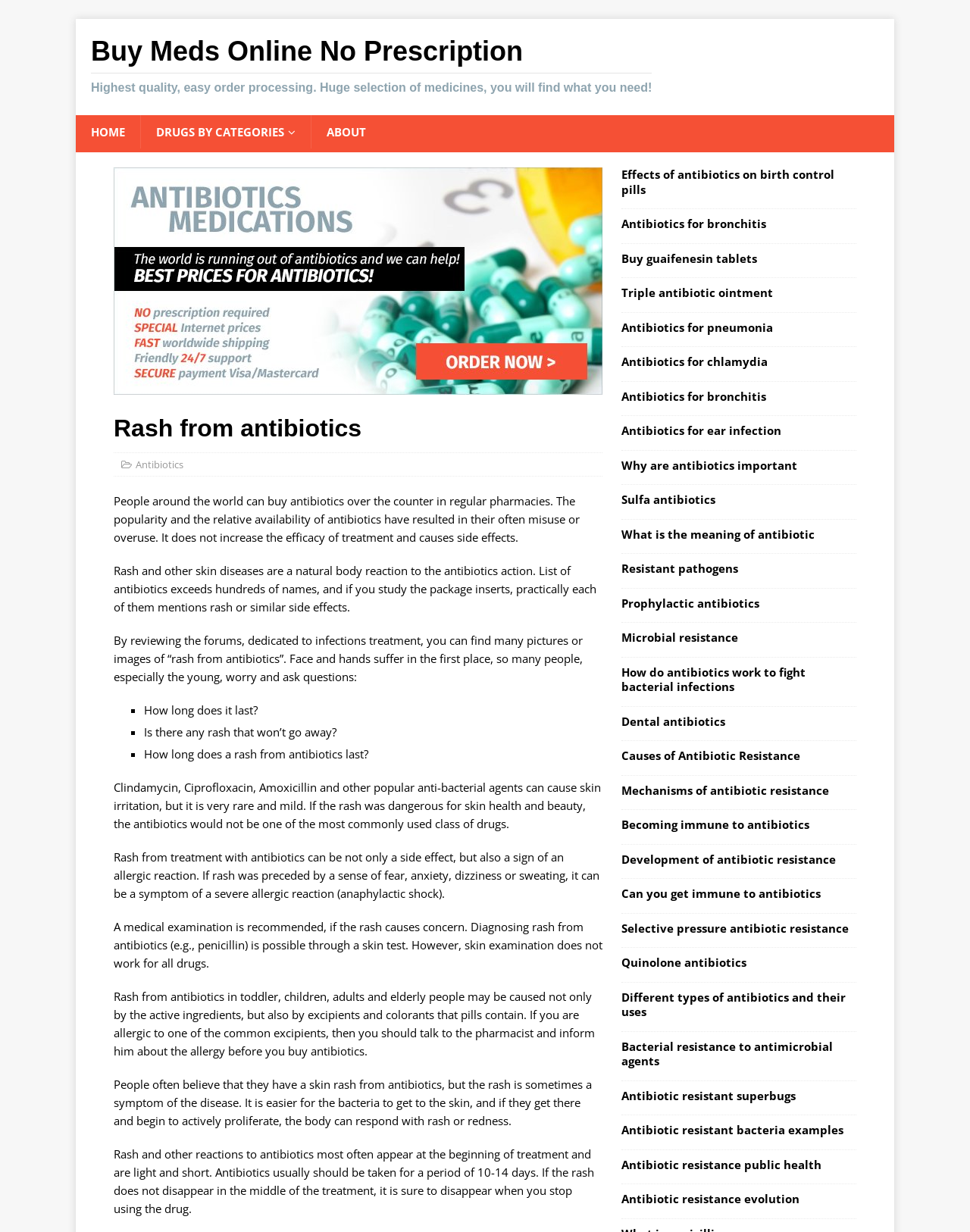Please answer the following question using a single word or phrase: 
What is the purpose of the link 'Buy Meds Online No Prescription'?

To buy medicines online